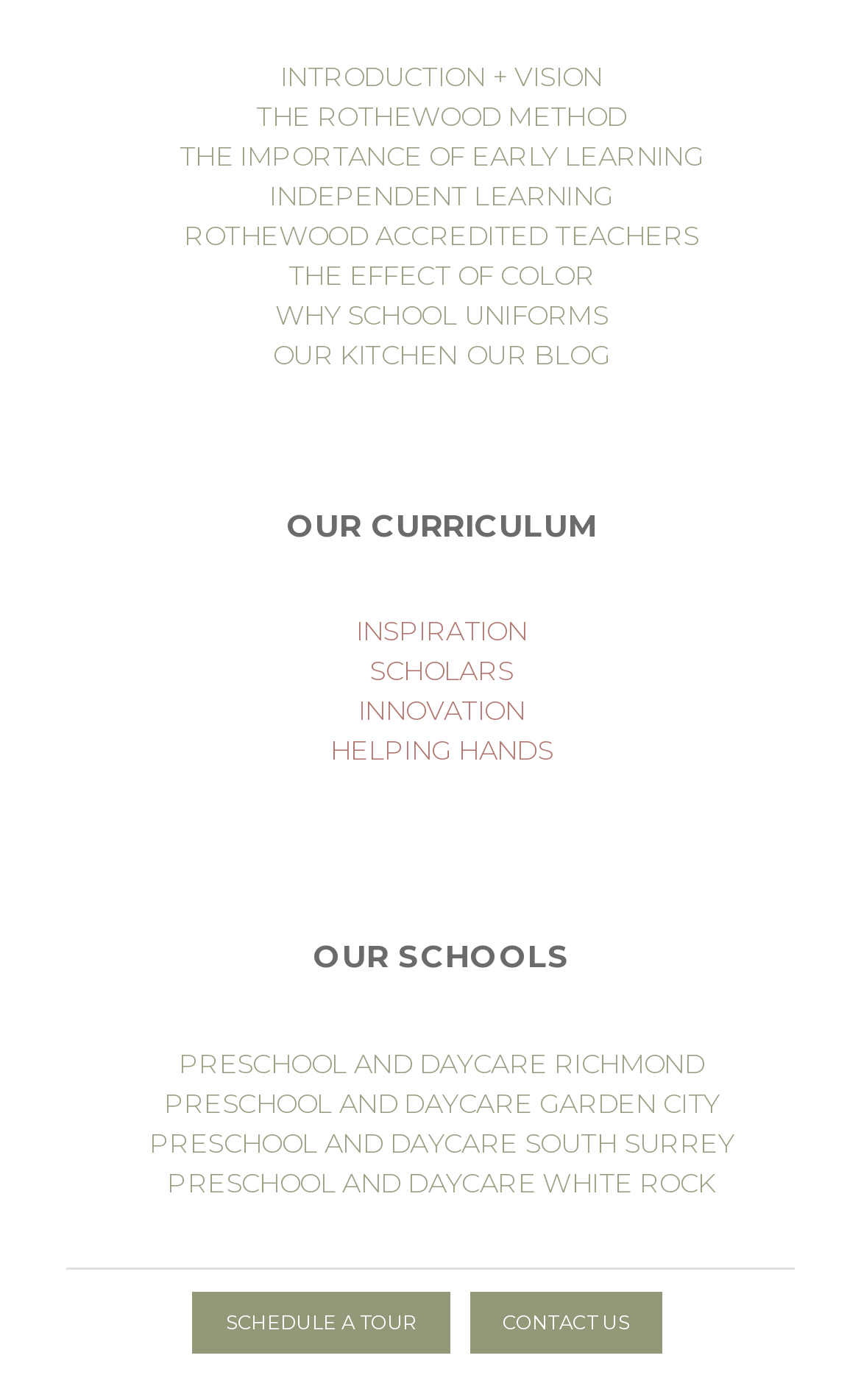Please identify the bounding box coordinates of the element that needs to be clicked to execute the following command: "Explore the preschool and daycare in Richmond". Provide the bounding box using four float numbers between 0 and 1, formatted as [left, top, right, bottom].

[0.207, 0.747, 0.818, 0.771]